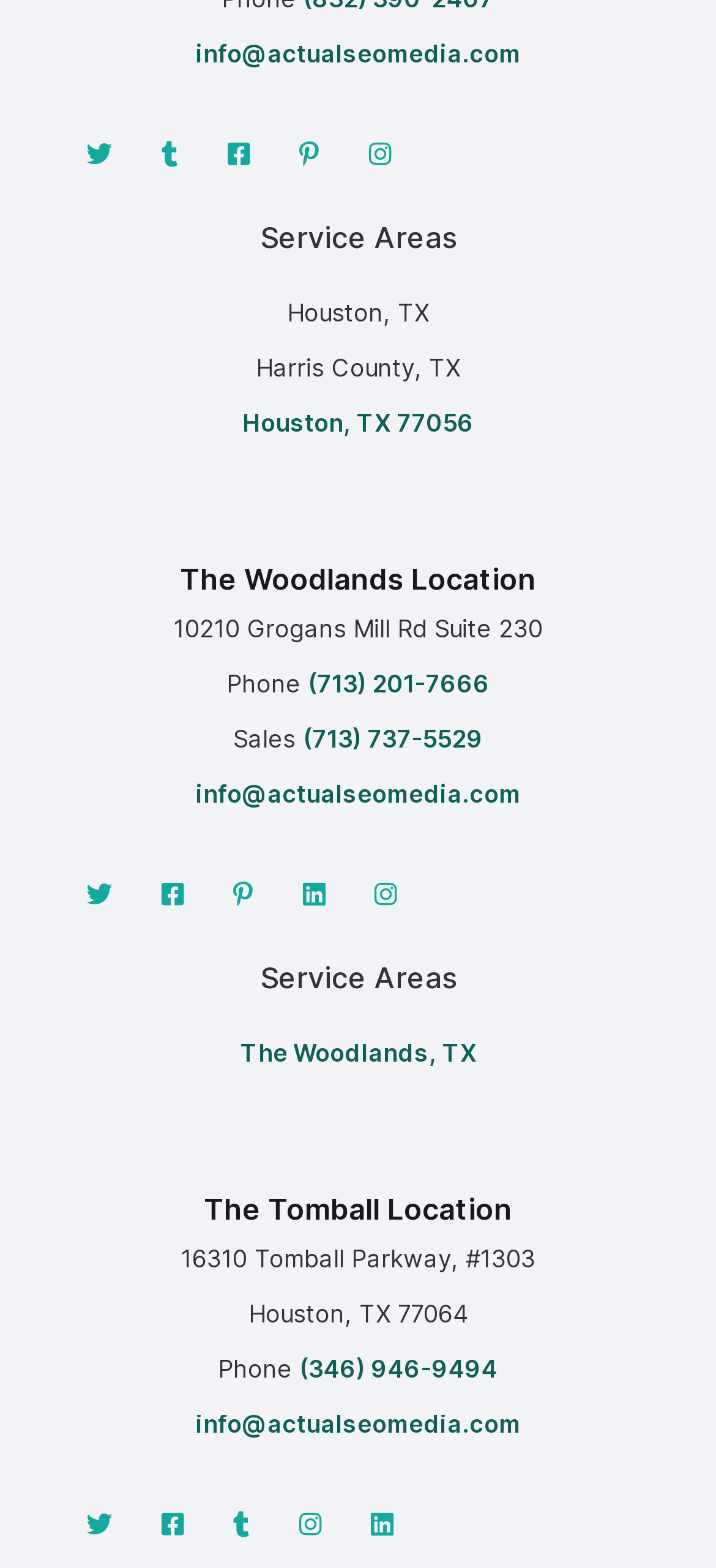Point out the bounding box coordinates of the section to click in order to follow this instruction: "View our services in Harris County".

[0.358, 0.225, 0.642, 0.244]